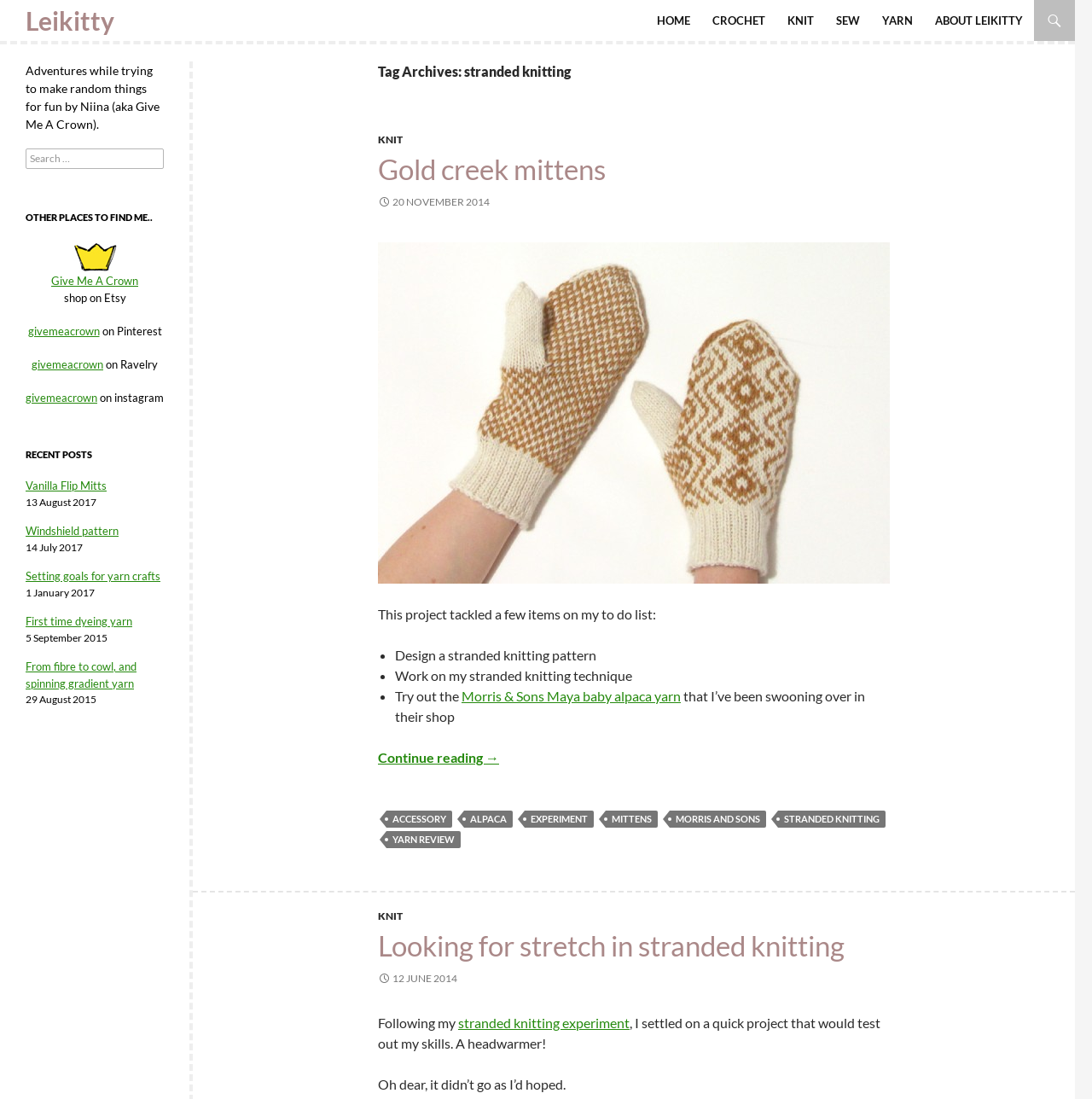Identify the coordinates of the bounding box for the element that must be clicked to accomplish the instruction: "Search for something".

[0.023, 0.135, 0.15, 0.154]